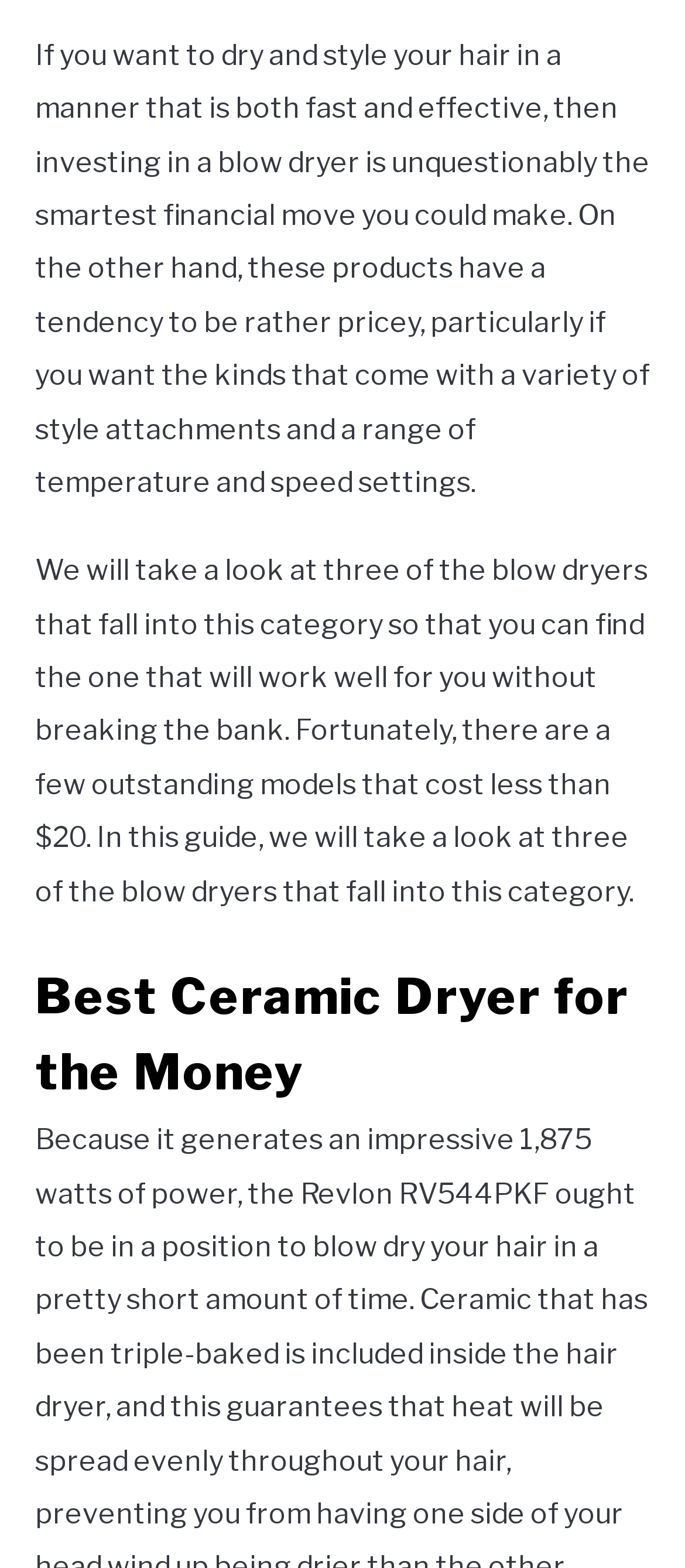Given the description: "How to", determine the bounding box coordinates of the UI element. The coordinates should be formatted as four float numbers between 0 and 1, [left, top, right, bottom].

[0.049, 0.084, 0.274, 0.126]